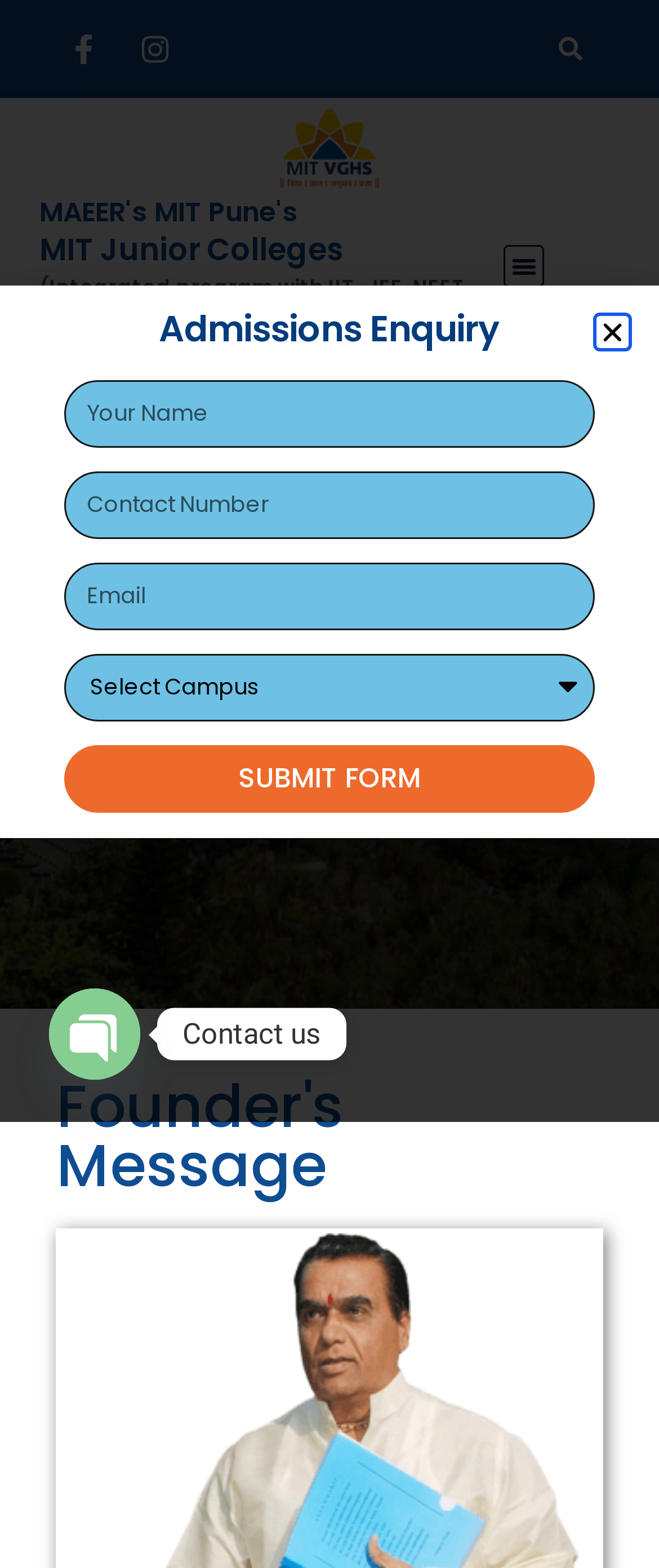What is the name of the program mentioned?
Refer to the image and provide a detailed answer to the question.

The name of the program mentioned is an 'Integrated program with IIT-JEE, NEET, MHT-CET, CA & CS Foundation', which is described in the static text element.